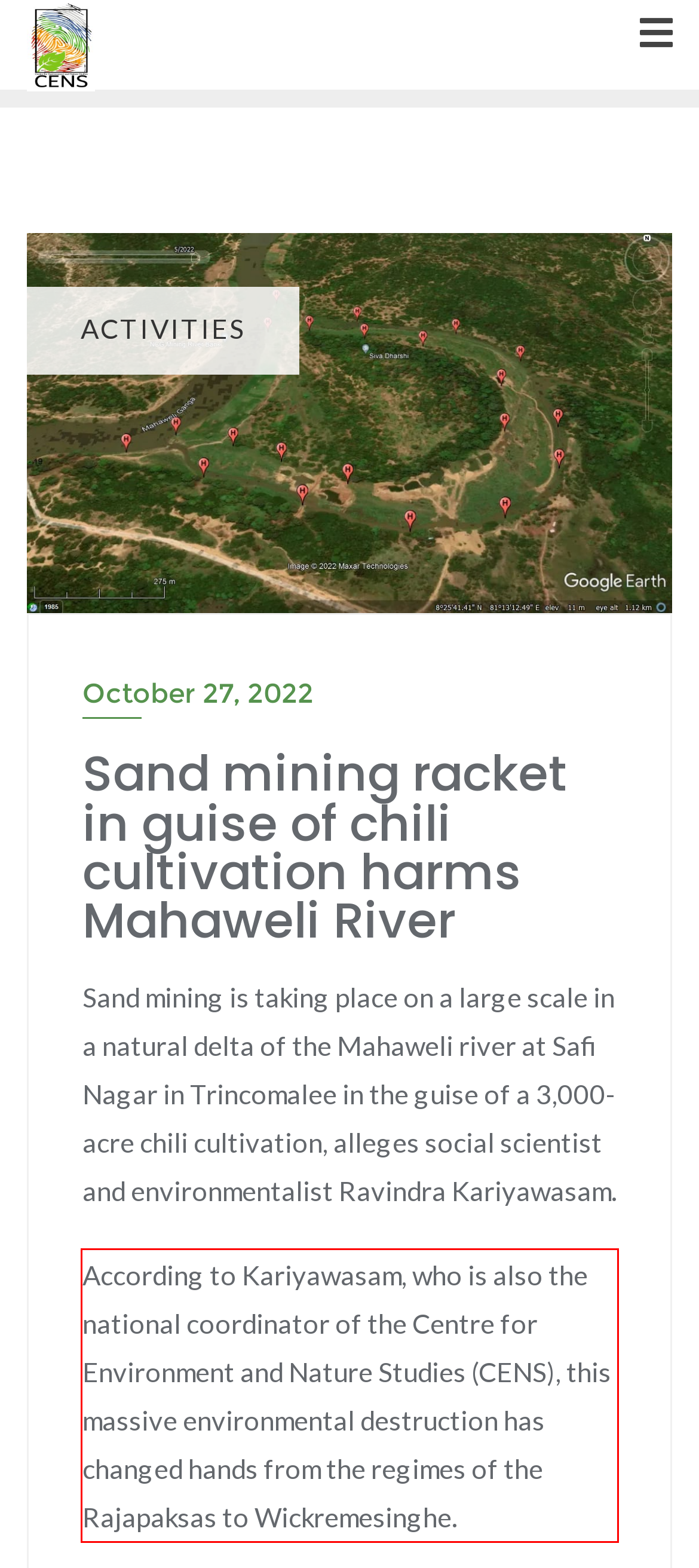Observe the screenshot of the webpage that includes a red rectangle bounding box. Conduct OCR on the content inside this red bounding box and generate the text.

According to Kariyawasam, who is also the national coordinator of the Centre for Environment and Nature Studies (CENS), this massive environmental destruction has changed hands from the regimes of the Rajapaksas to Wickremesinghe.